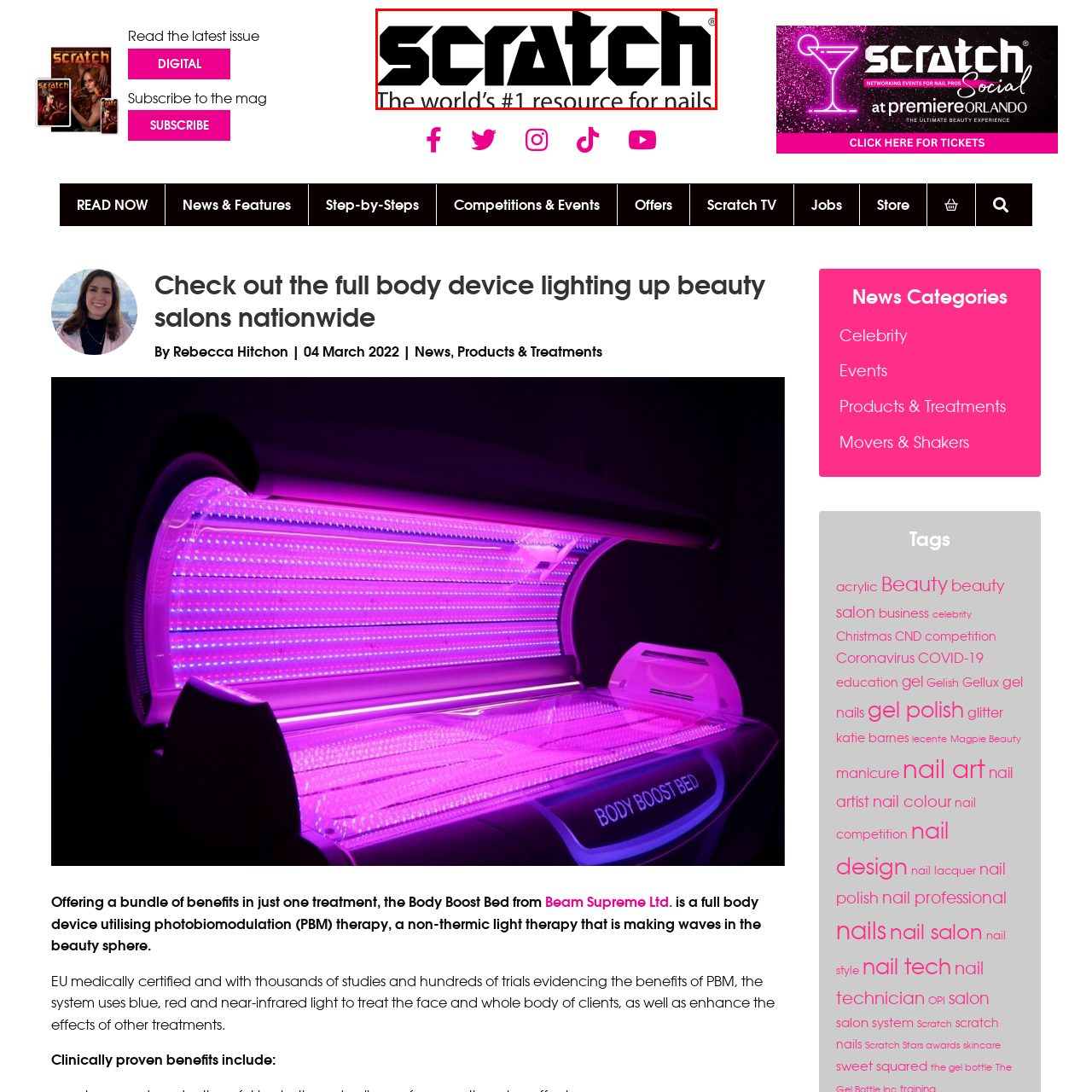Provide a detailed narrative of the image inside the red-bordered section.

The image features the prominent logo of "Scratch," described as "the world’s #1 resource for nails." This branding highlights its authoritative role within the nail care industry, serving as a vital resource for professionals and enthusiasts alike. The logo is designed with a modern aesthetic, using bold, stylized lettering that emphasizes the distinguished position of Scratch in the market. The inclusion of "Scratch" in all lowercase letters conveys a contemporary and approachable feel, while the tagline reinforces its commitment to providing valuable insights, trends, and products related to the nail care profession. This image exemplifies Scratch's brand identity as a trusted name among beauty professionals.